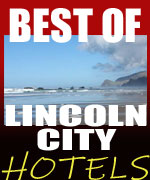What is emphasized in the bold text?
Offer a detailed and exhaustive answer to the question.

The bold, eye-catching text in contrasting colors emphasizes 'BEST OF' at the top and 'LINCOLN CITY' prominently in the center, while 'HOTELS' appears at the bottom, inviting viewers to explore accommodation options in this charming coastal destination.